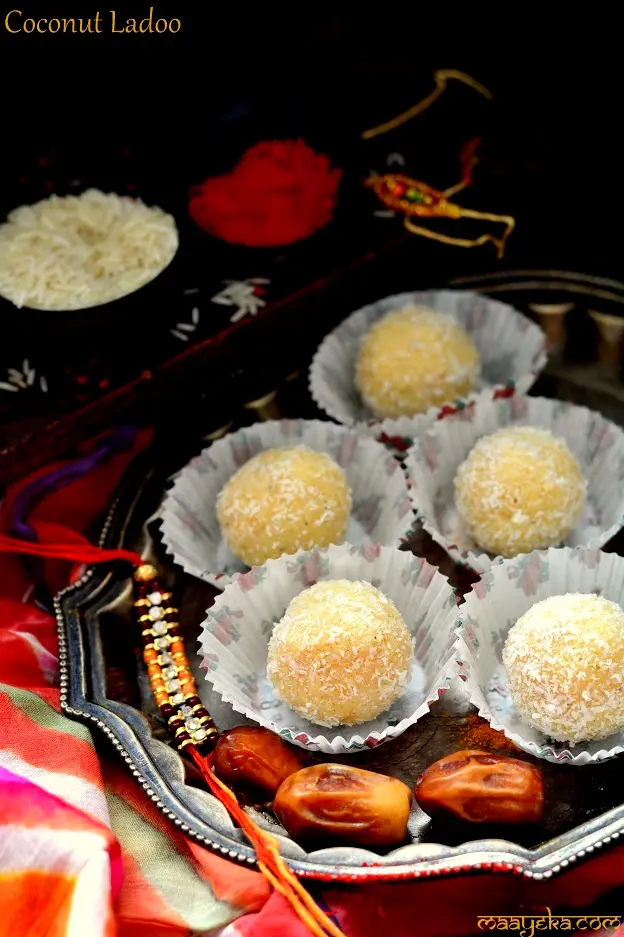What is the purpose of the dish?
Based on the image content, provide your answer in one word or a short phrase.

Festive treat